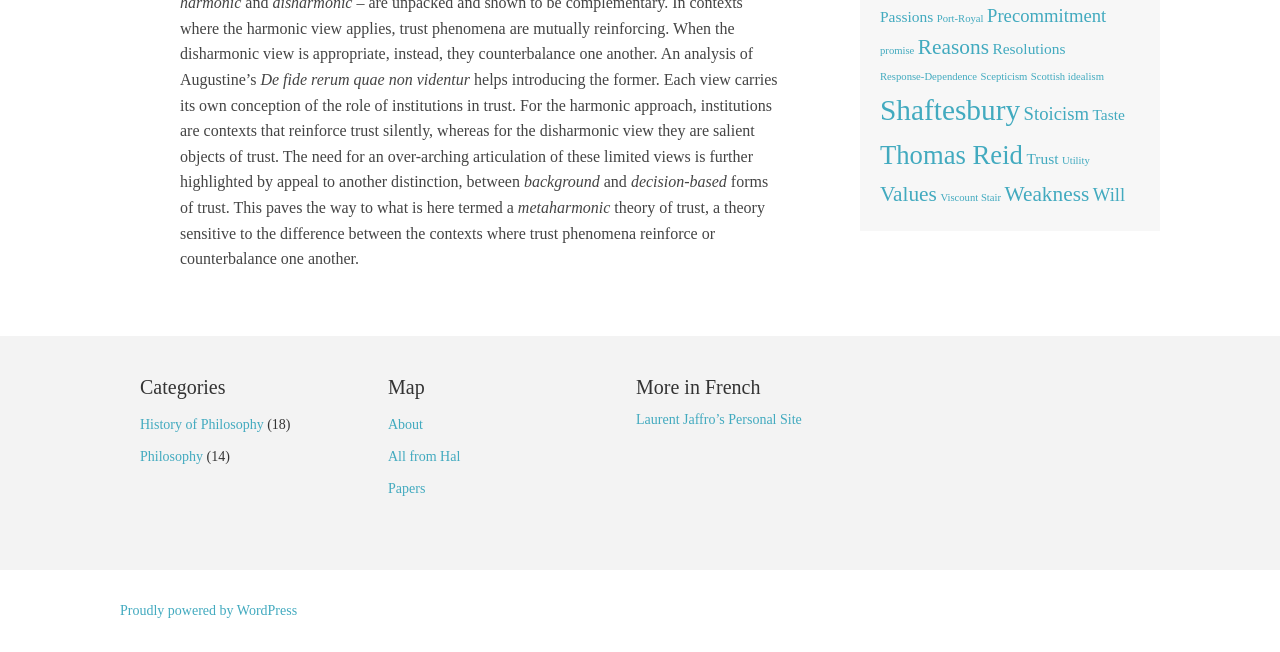Identify the bounding box of the UI element described as follows: "Client Portal". Provide the coordinates as four float numbers in the range of 0 to 1 [left, top, right, bottom].

None